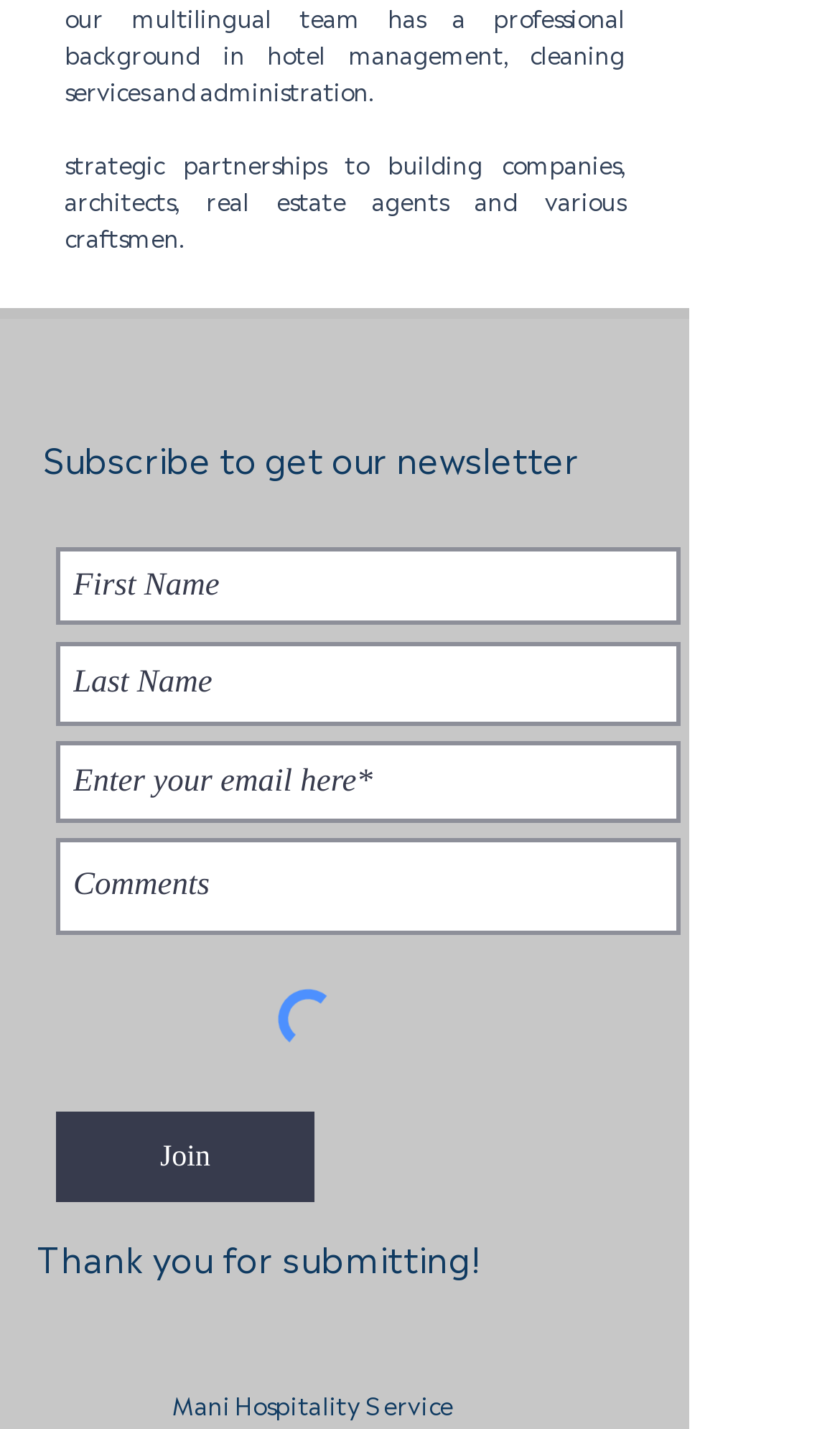Please determine the bounding box coordinates of the element to click in order to execute the following instruction: "Enter your first name". The coordinates should be four float numbers between 0 and 1, specified as [left, top, right, bottom].

[0.067, 0.383, 0.81, 0.438]